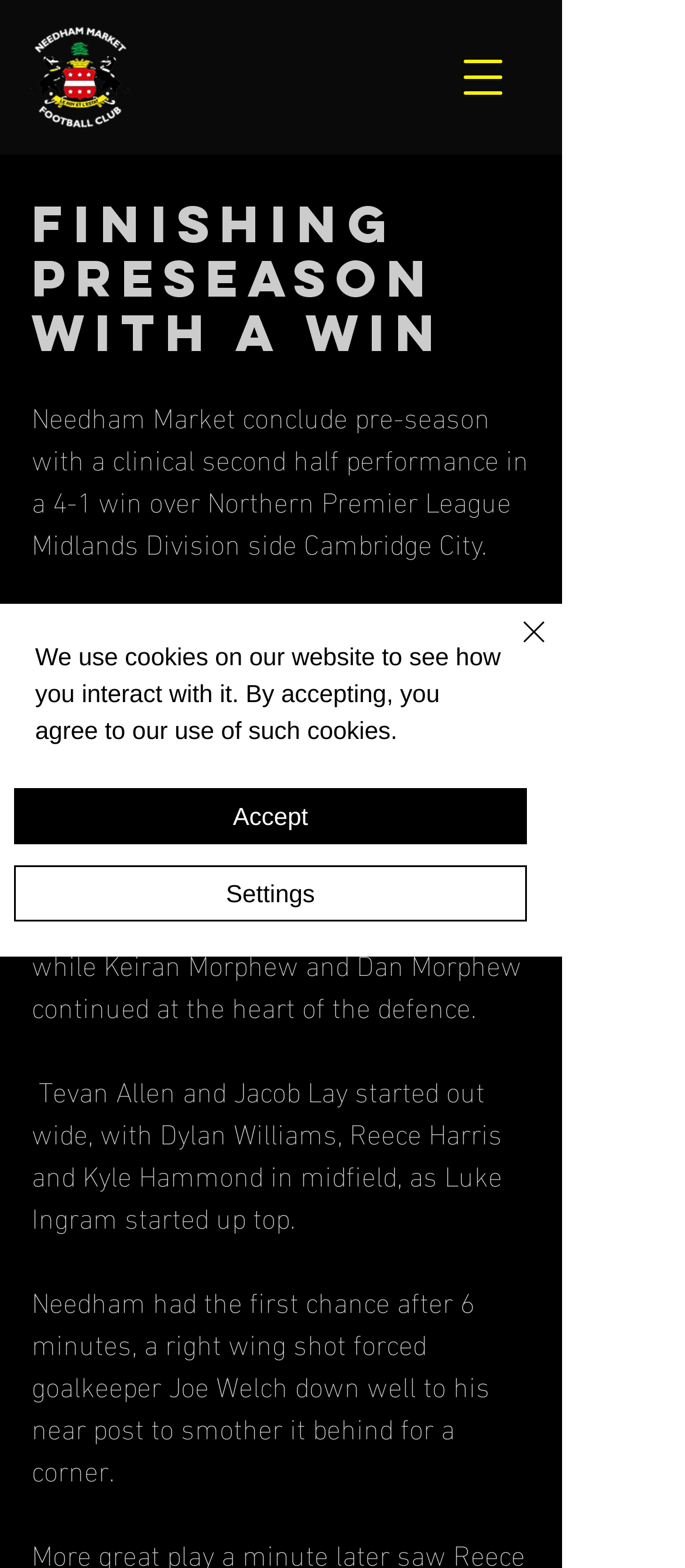Answer this question using a single word or a brief phrase:
Who are the joint managers for the day?

Darran McCarrick